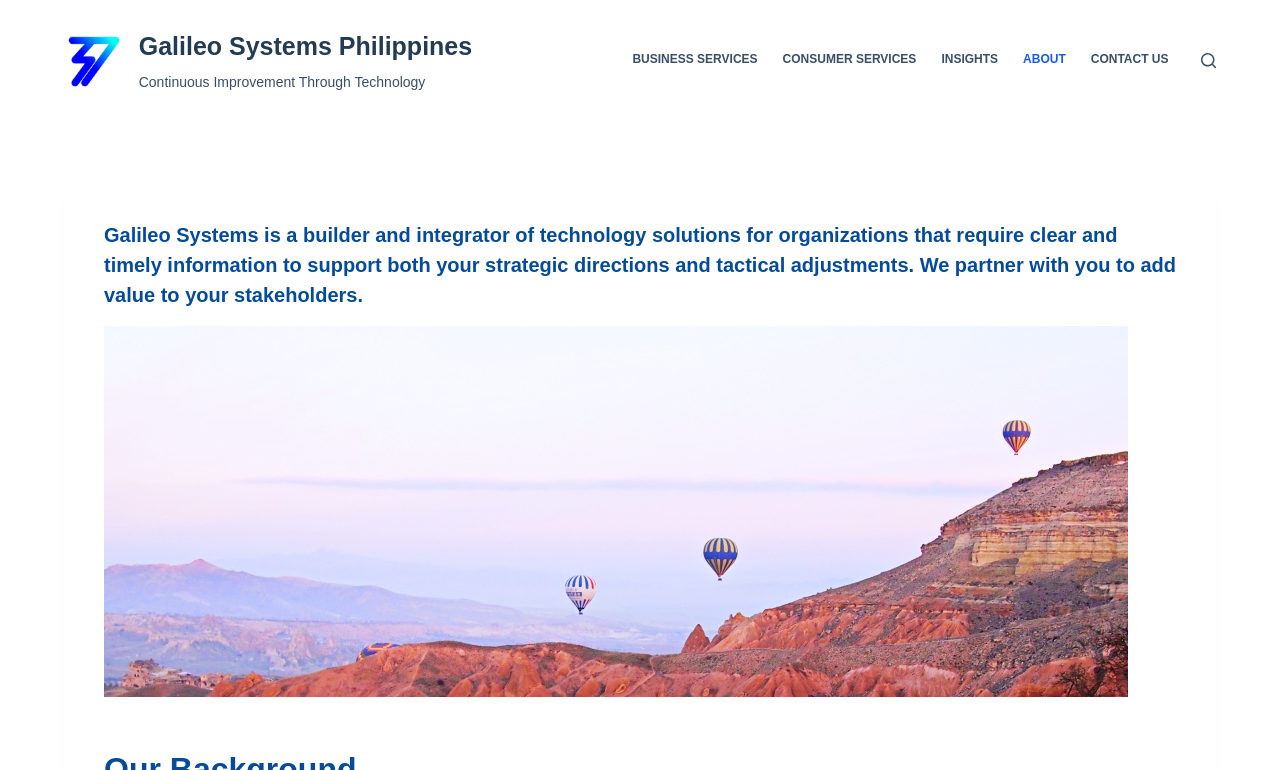What is the purpose of the company?
Use the image to answer the question with a single word or phrase.

To add value to stakeholders